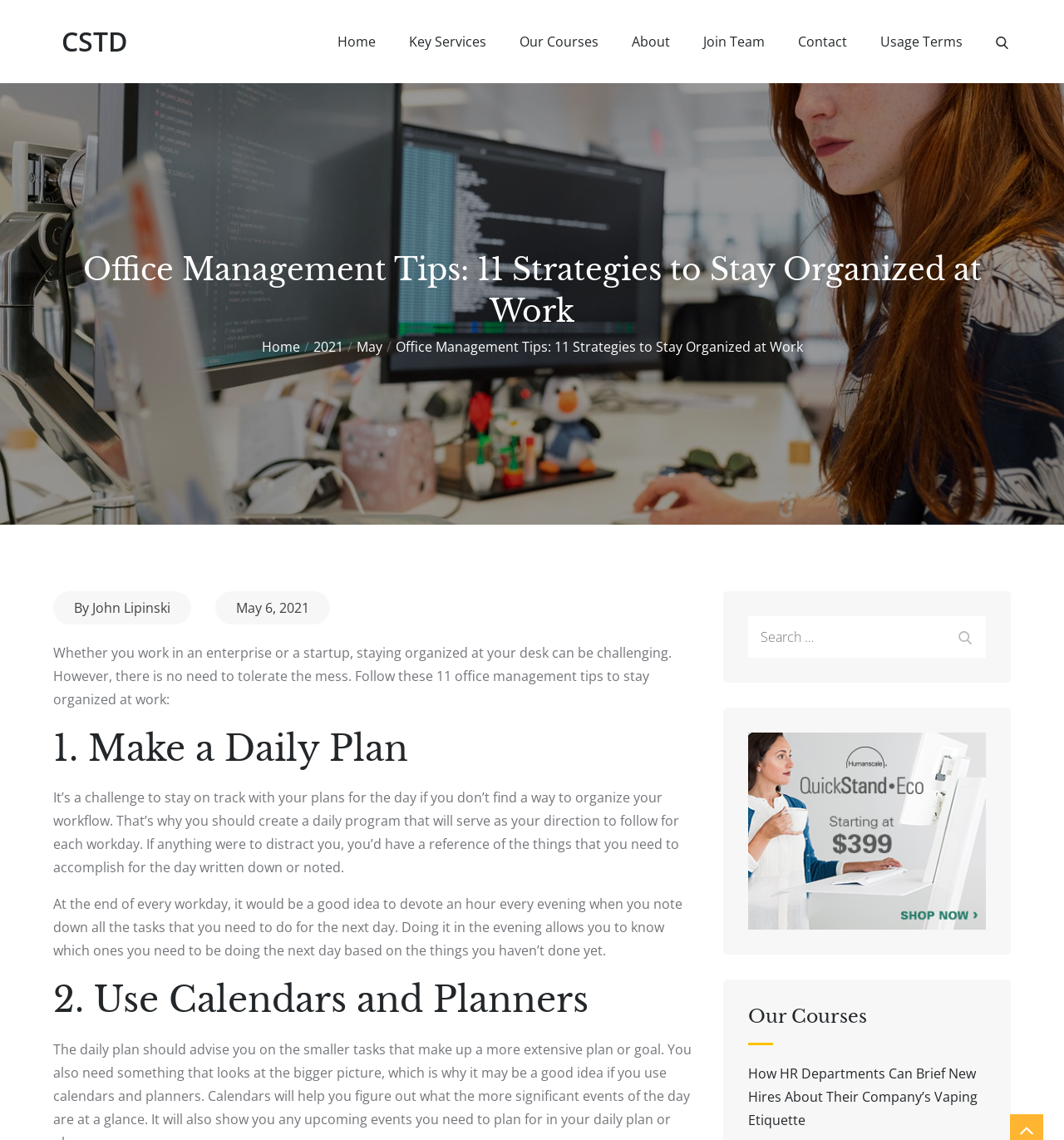Locate the bounding box coordinates of the clickable part needed for the task: "View the 'Our Courses' section".

[0.703, 0.881, 0.927, 0.917]